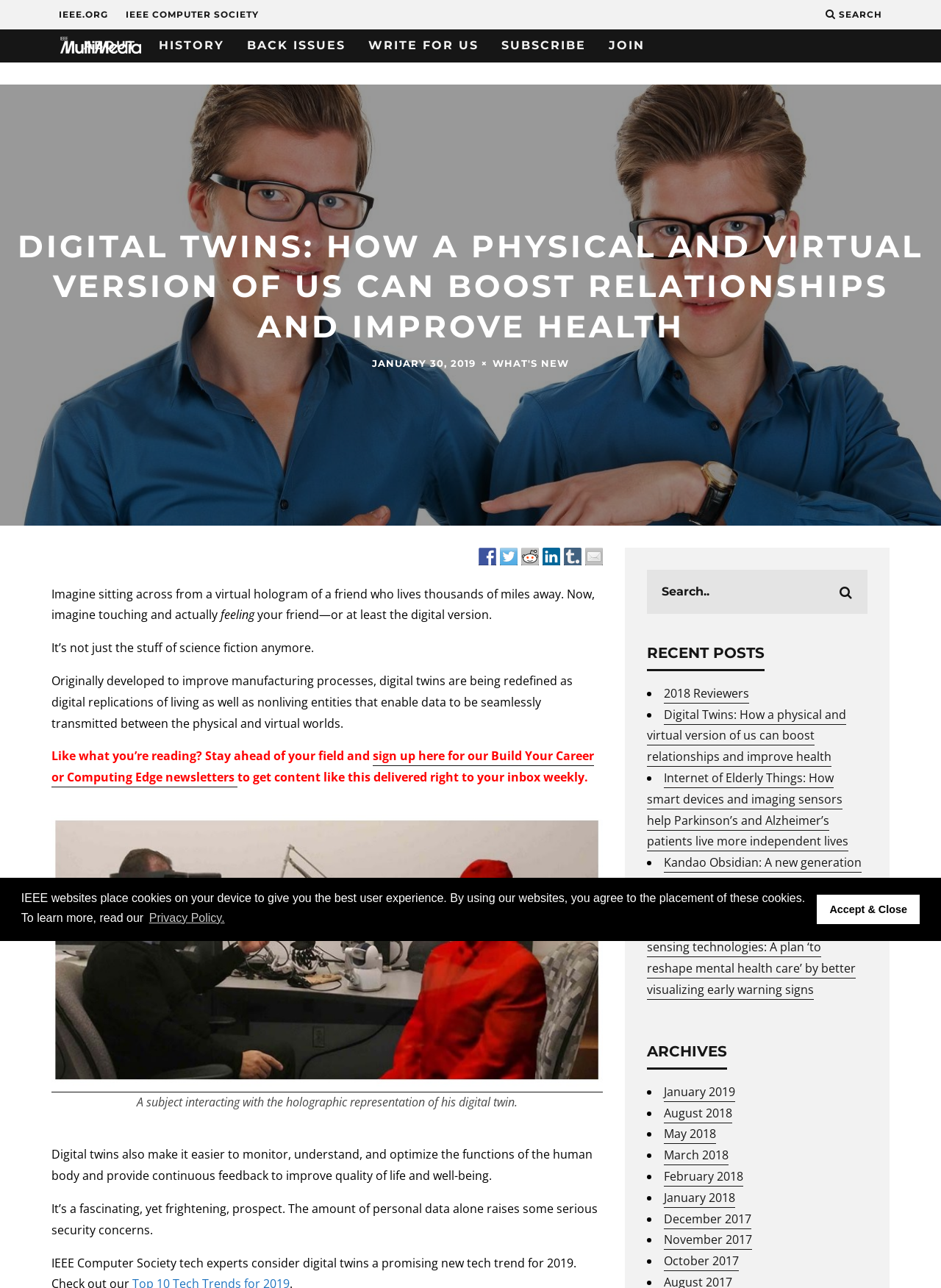Please determine the bounding box coordinates of the element to click on in order to accomplish the following task: "Open the ABOUT US menu". Ensure the coordinates are four float numbers ranging from 0 to 1, i.e., [left, top, right, bottom].

None